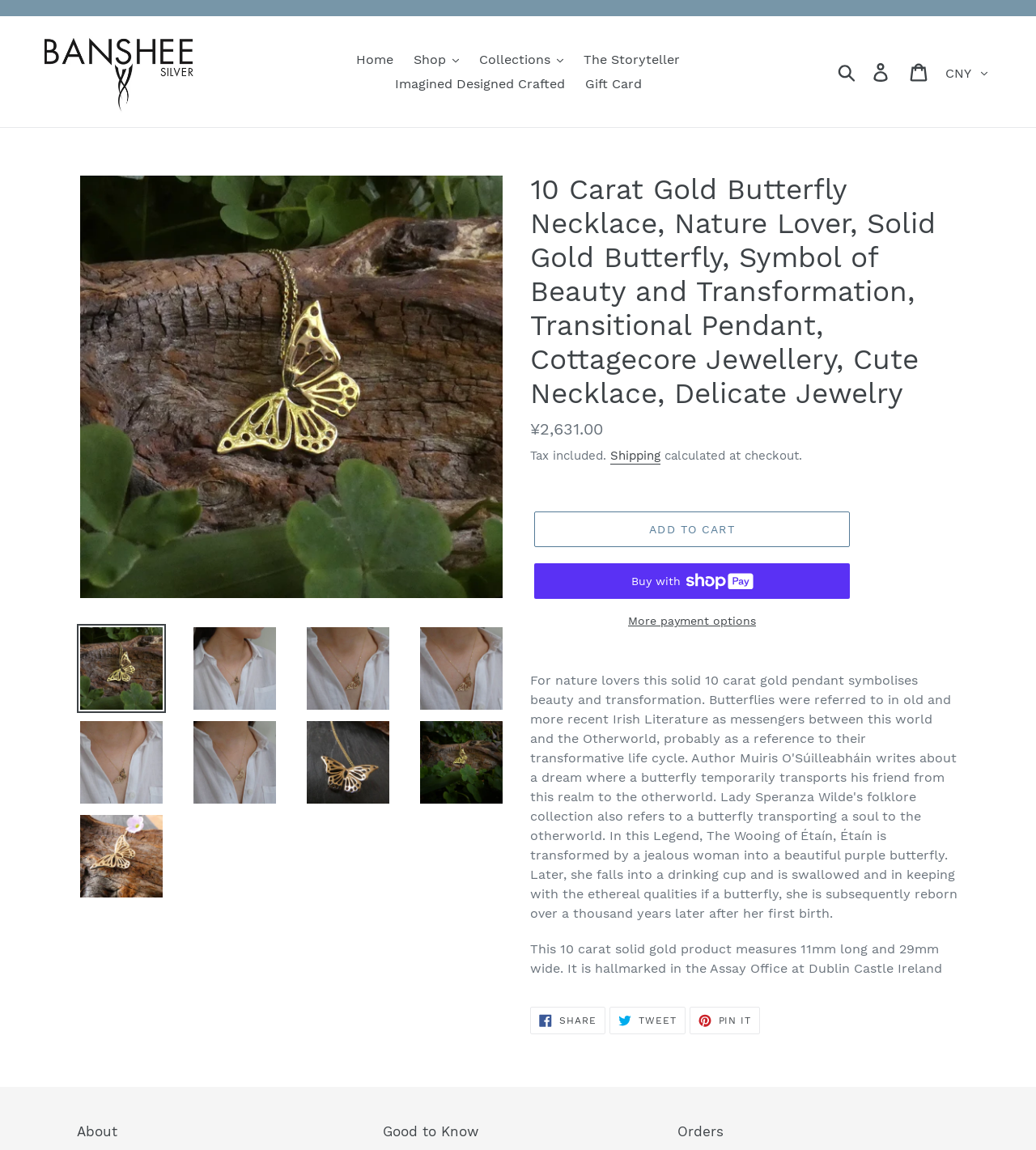Pinpoint the bounding box coordinates of the clickable element needed to complete the instruction: "go to home page". The coordinates should be provided as four float numbers between 0 and 1: [left, top, right, bottom].

None